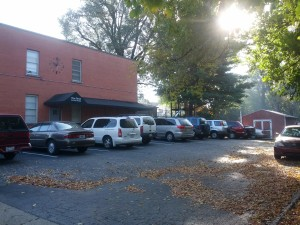Answer with a single word or phrase: 
What is the exterior material of the church building?

Red brick